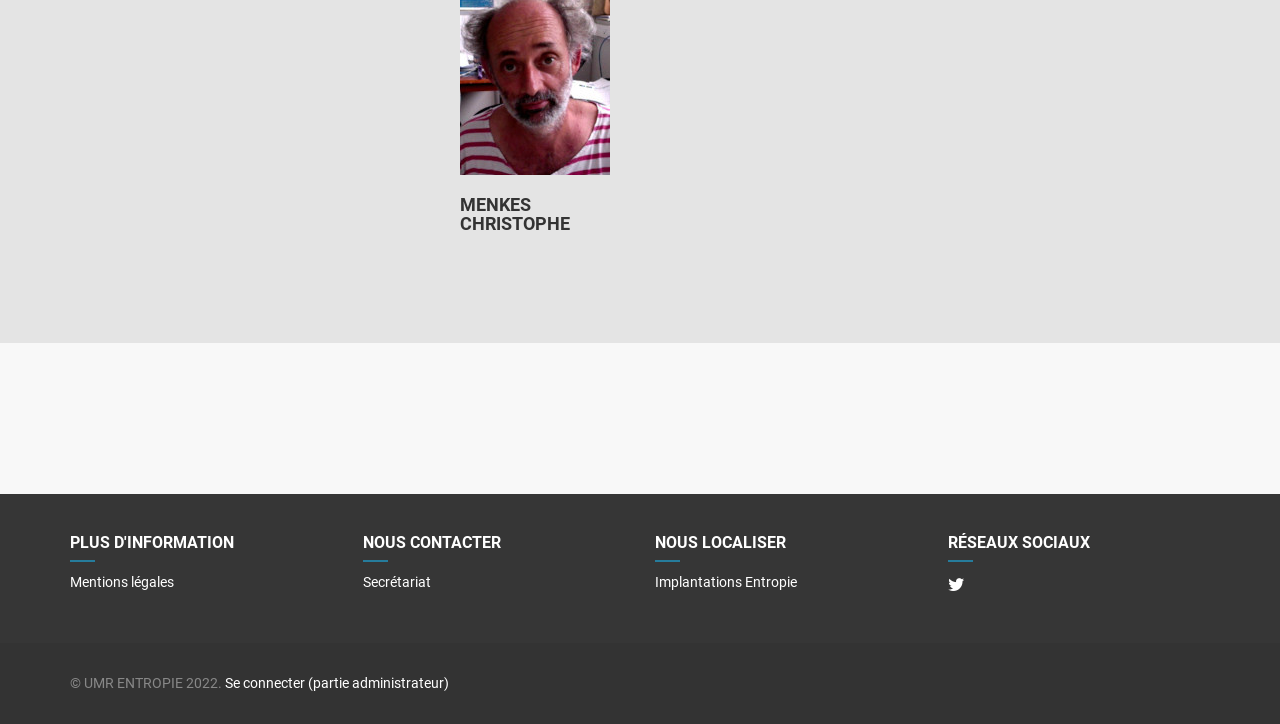Provide the bounding box coordinates for the area that should be clicked to complete the instruction: "Get more information".

[0.055, 0.738, 0.26, 0.776]